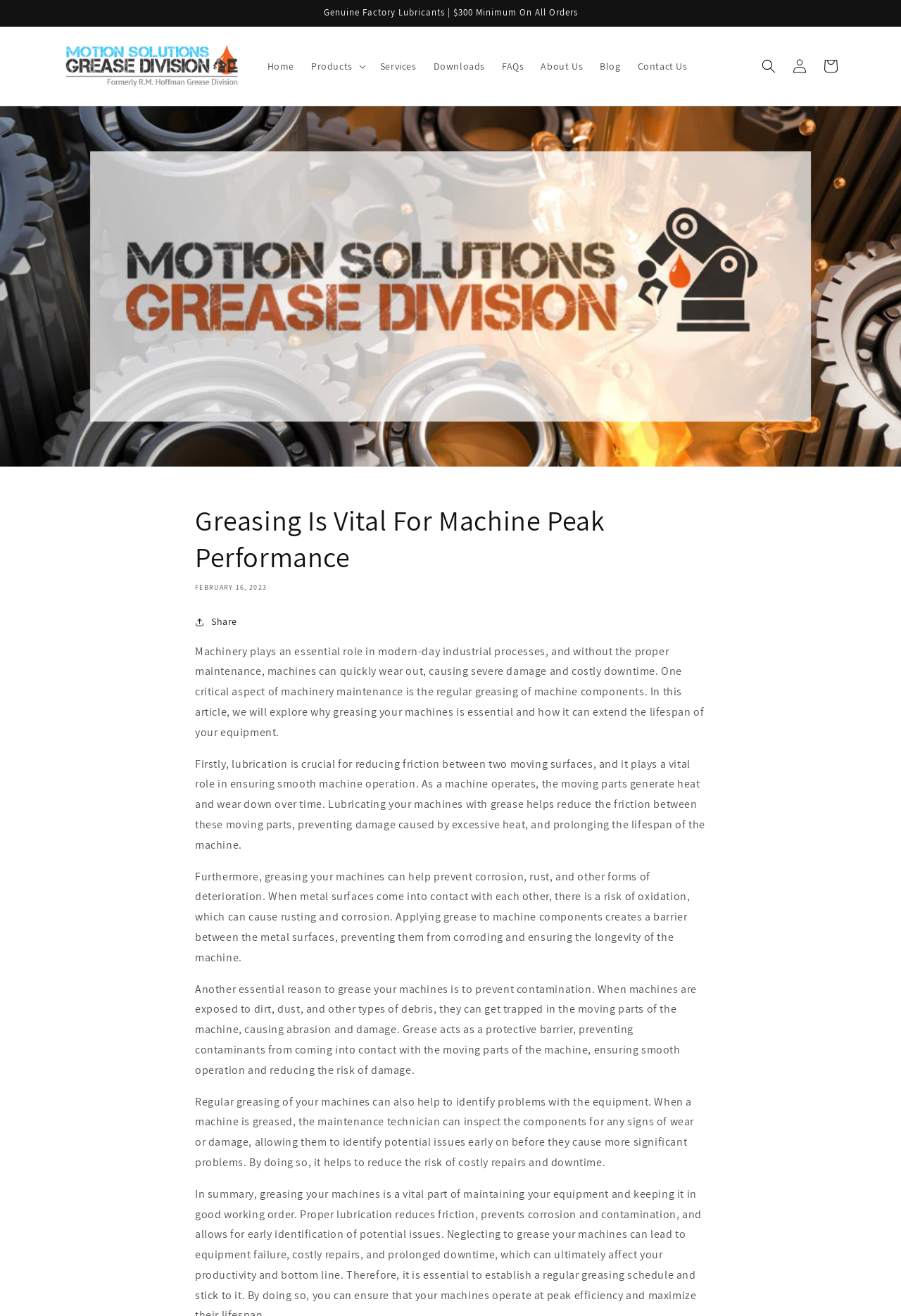From the element description Home, predict the bounding box coordinates of the UI element. The coordinates must be specified in the format (top-left x, top-left y, bottom-right x, bottom-right y) and should be within the 0 to 1 range.

[0.287, 0.039, 0.336, 0.062]